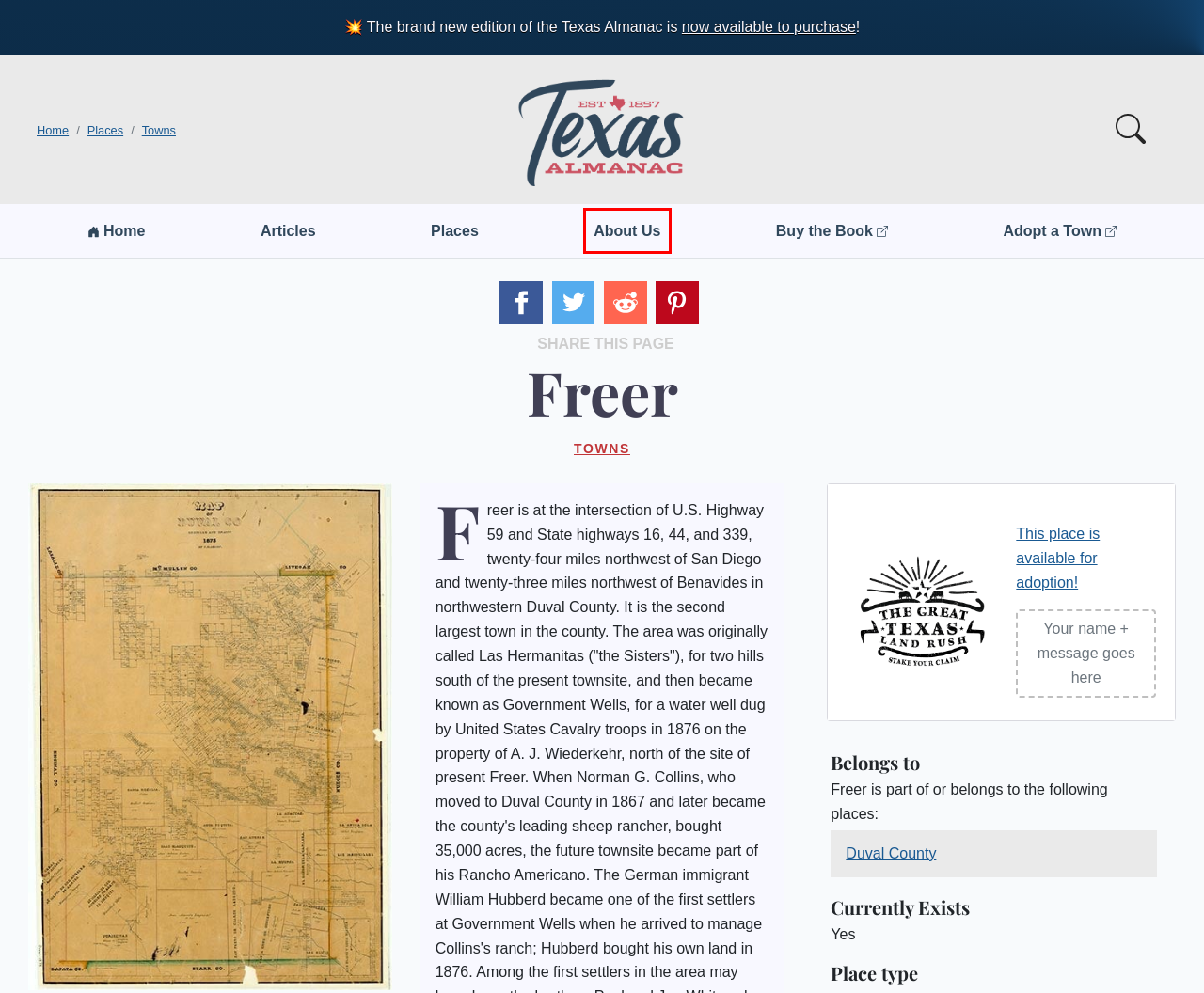You’re provided with a screenshot of a webpage that has a red bounding box around an element. Choose the best matching webpage description for the new page after clicking the element in the red box. The options are:
A. About Us | TX Almanac
B. Places | TX Almanac
C. Texas Almanac 2024-2025 – Legacy of Texas
D. Freer – Great Texas Land Rush
E. Map of Duval County – Legacy of Texas
F. Duval County | TX Almanac
G. Towns | TX Almanac
H. Great Texas Land Rush – A Program of the Texas Almanac

A